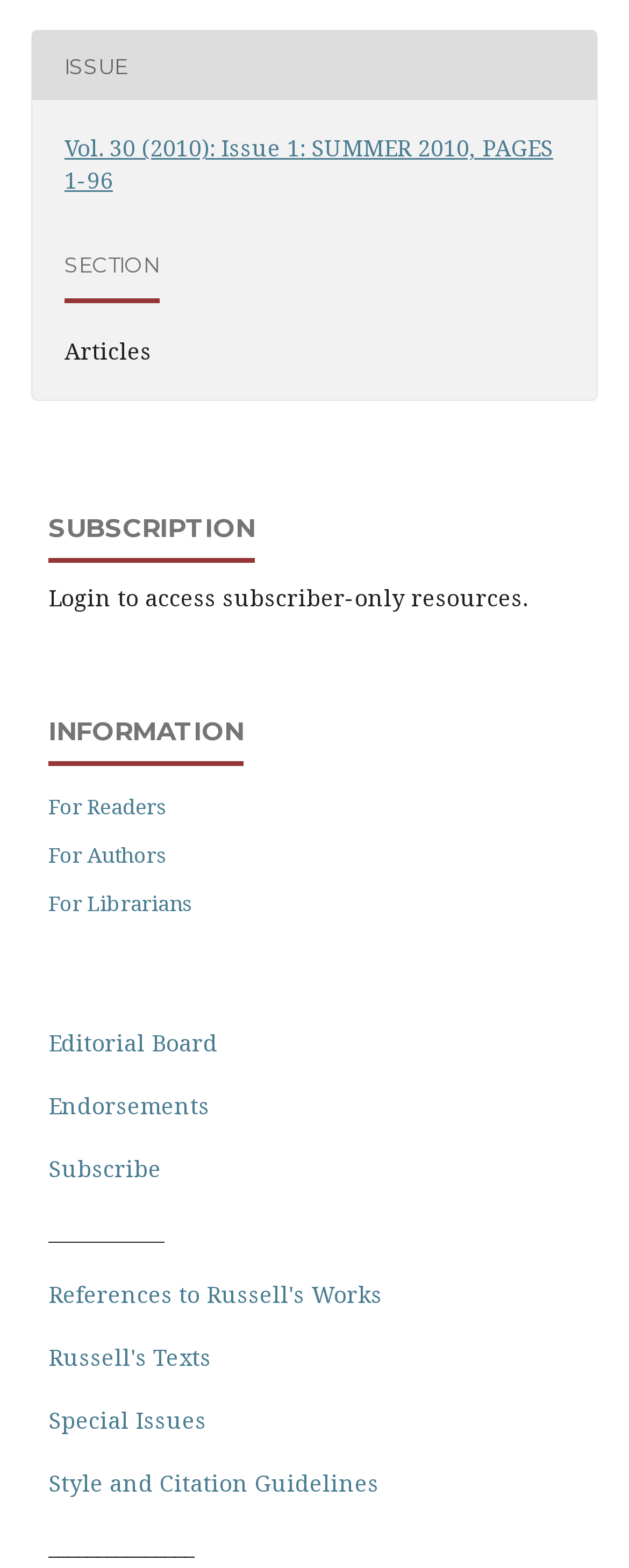Kindly provide the bounding box coordinates of the section you need to click on to fulfill the given instruction: "Get information for readers".

[0.077, 0.505, 0.264, 0.524]